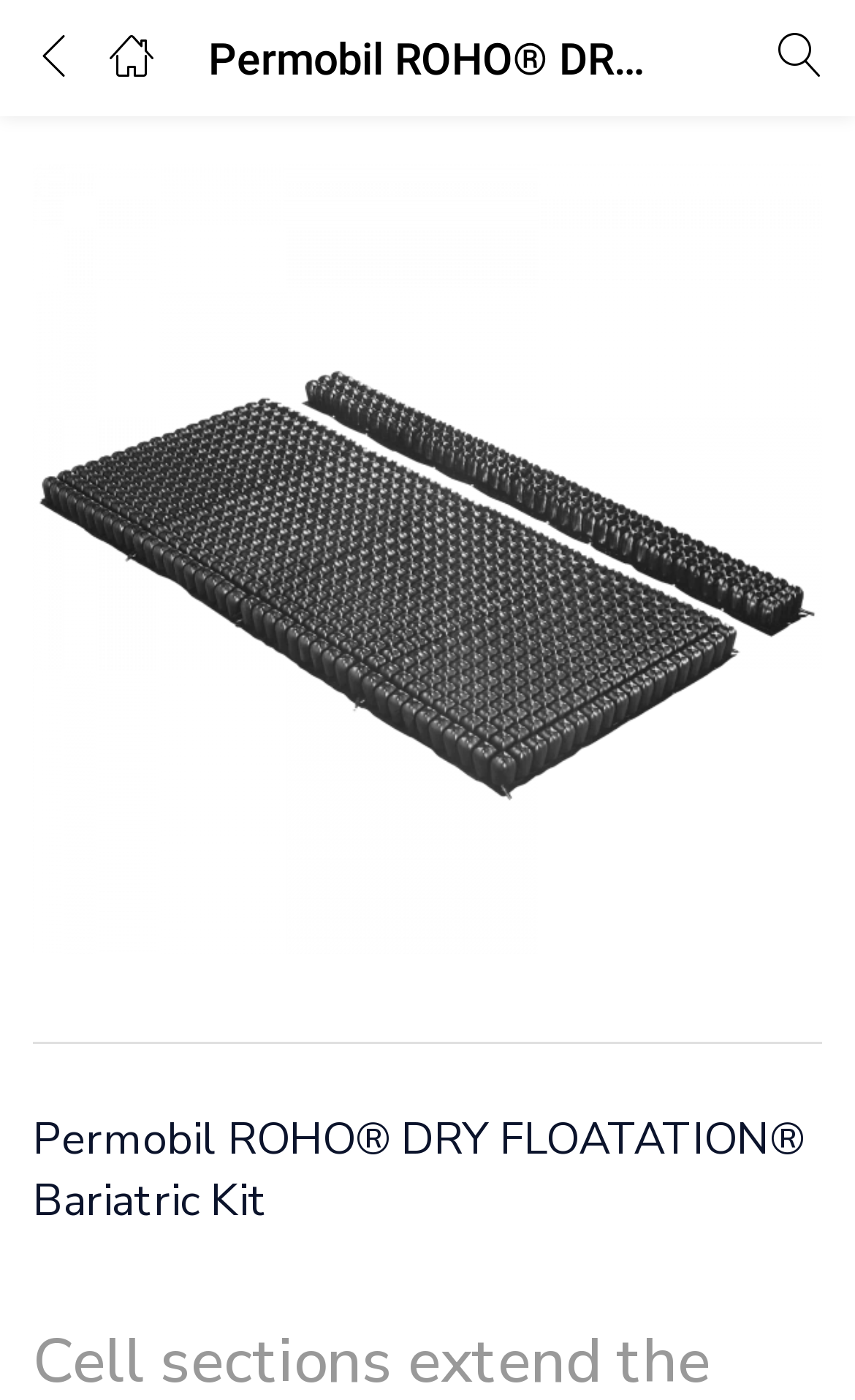Utilize the information from the image to answer the question in detail:
What is the primary product being showcased on this webpage?

The webpage's content and structure suggest that the primary product being showcased is the ROHO DRY FLOATATION Bariatric Kit, as it is mentioned in the heading and has a prominent presence on the webpage.